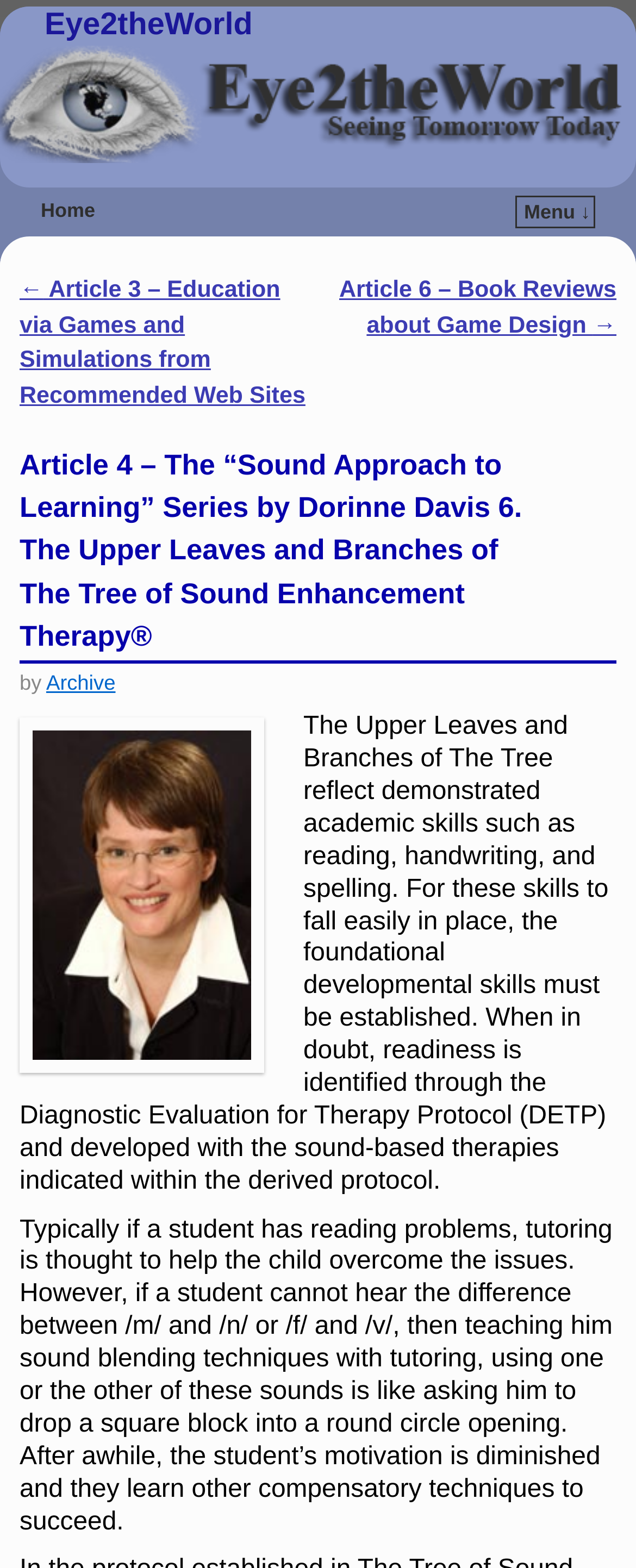Based on the description "Menu ↓", find the bounding box of the specified UI element.

[0.824, 0.128, 0.928, 0.143]